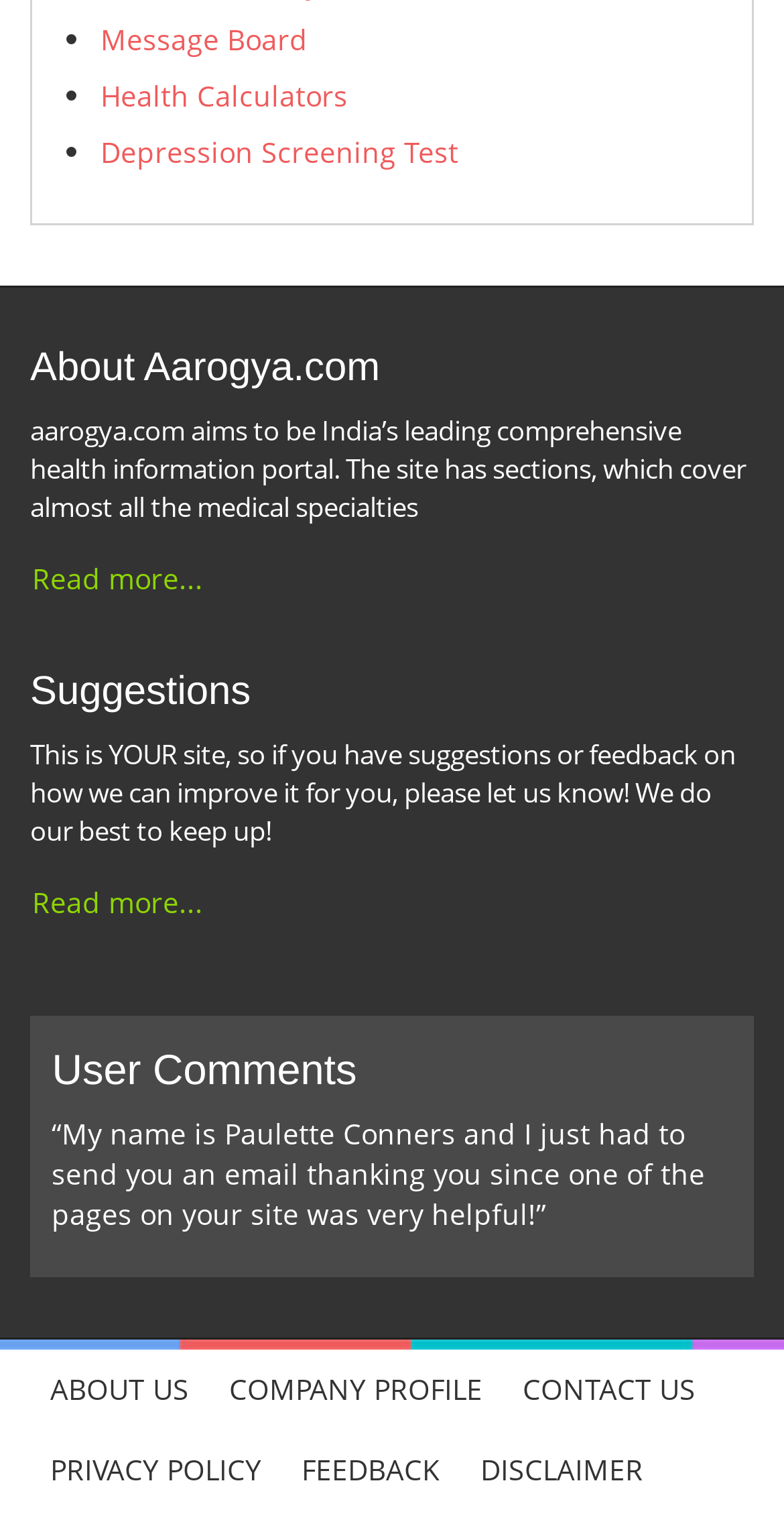Give the bounding box coordinates for the element described by: "Depression Screening Test".

[0.128, 0.087, 0.585, 0.111]